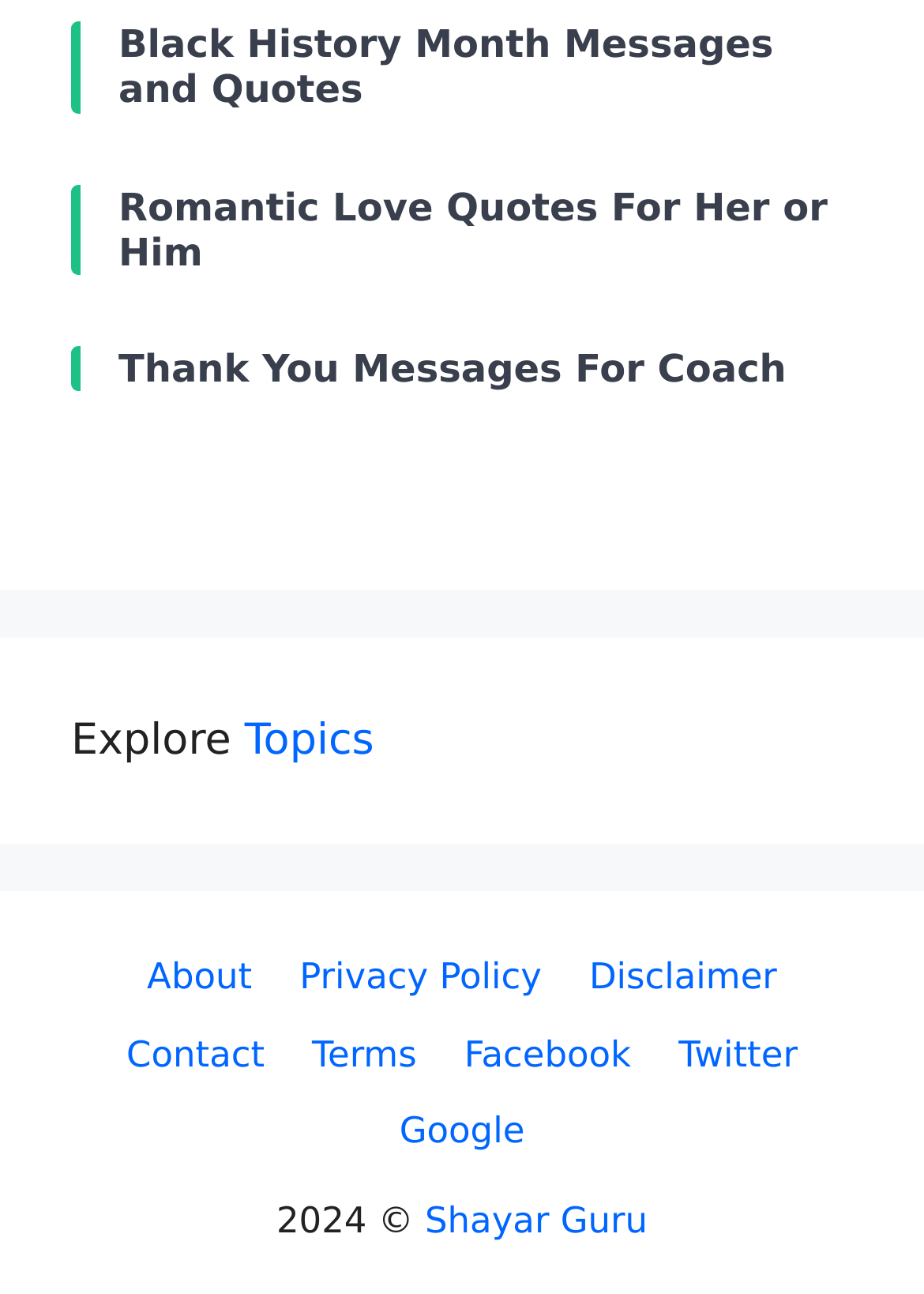How many links are in the top section?
Using the information presented in the image, please offer a detailed response to the question.

The top section of the webpage contains three links: 'Black History Month Messages and Quotes', 'Romantic Love Quotes For Her or Him', and 'Thank You Messages For Coach'.